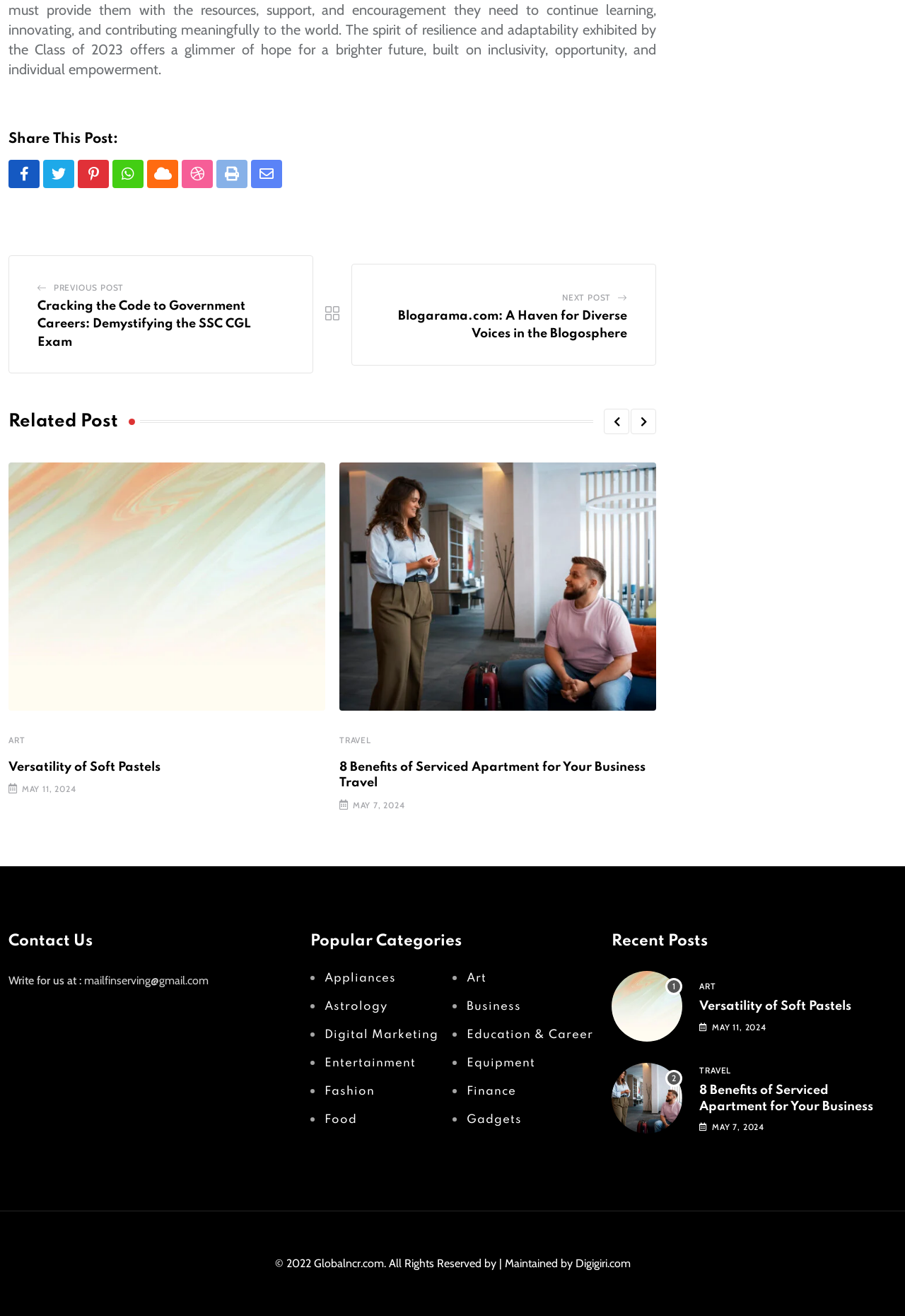Identify the bounding box coordinates of the area that should be clicked in order to complete the given instruction: "Contact us". The bounding box coordinates should be four float numbers between 0 and 1, i.e., [left, top, right, bottom].

[0.009, 0.706, 0.102, 0.724]